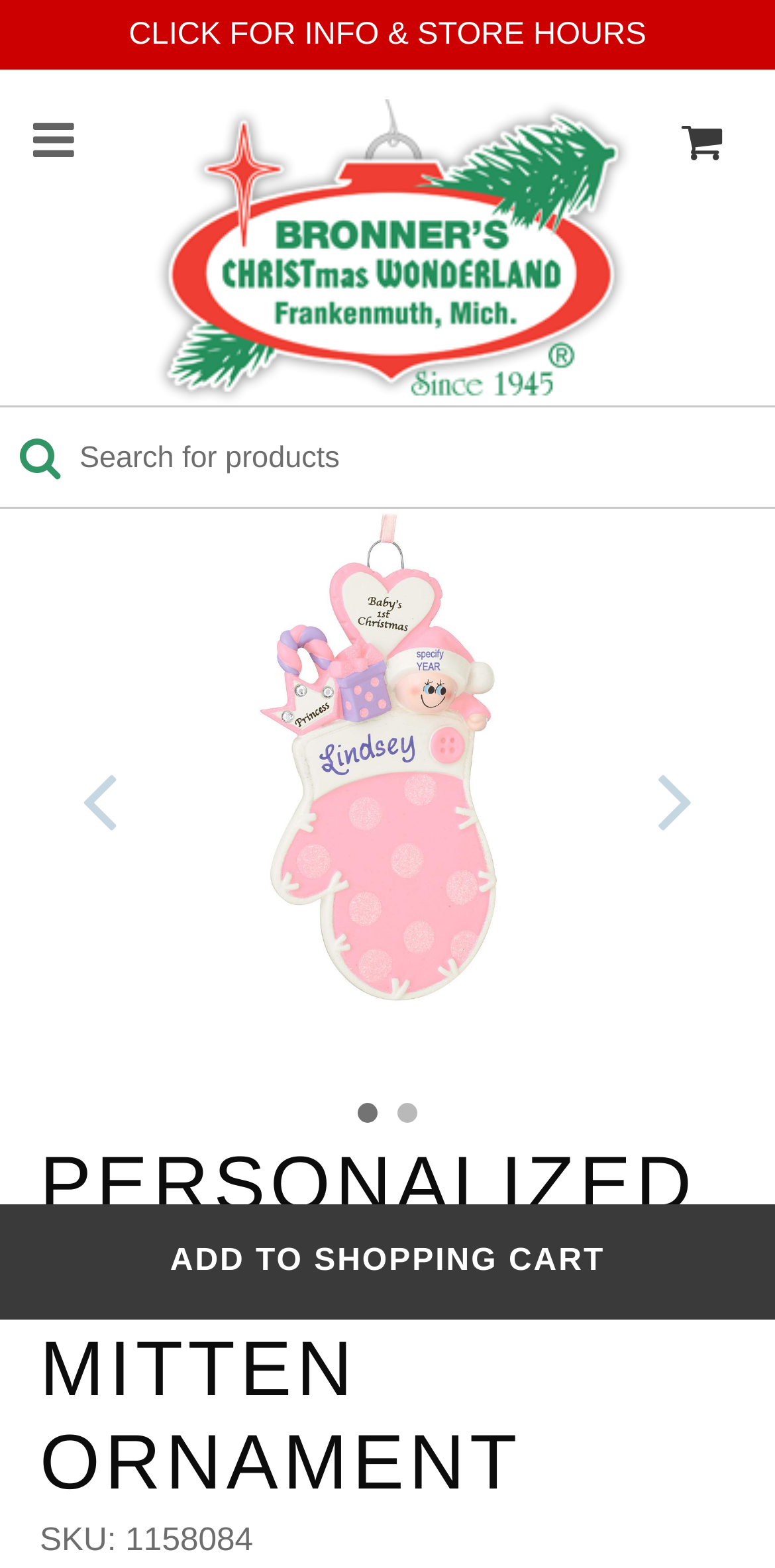Determine the bounding box of the UI component based on this description: "placeholder="Search for products"". The bounding box coordinates should be four float values between 0 and 1, i.e., [left, top, right, bottom].

[0.0, 0.26, 0.8, 0.323]